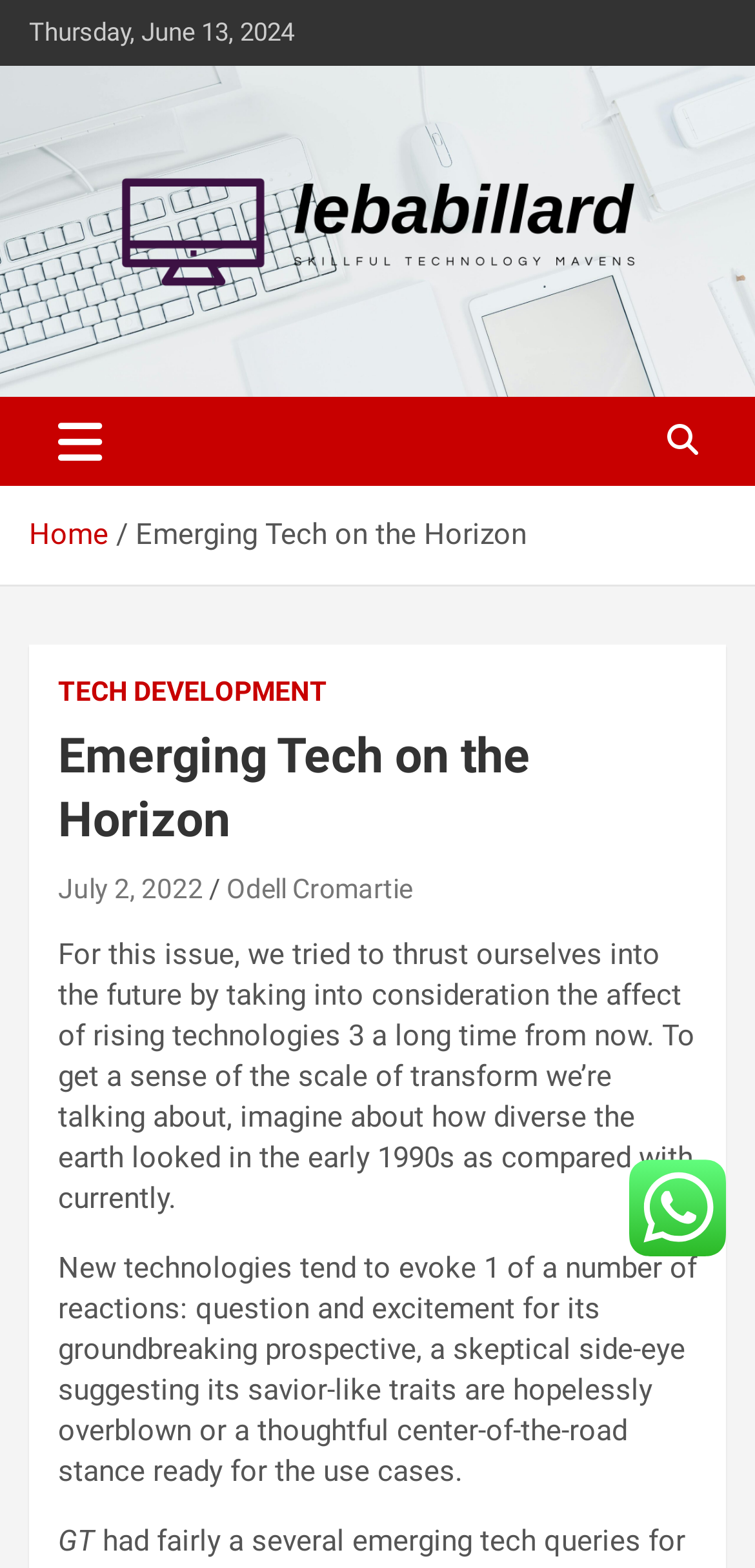What is the date mentioned at the top of the page?
By examining the image, provide a one-word or phrase answer.

Thursday, June 13, 2024